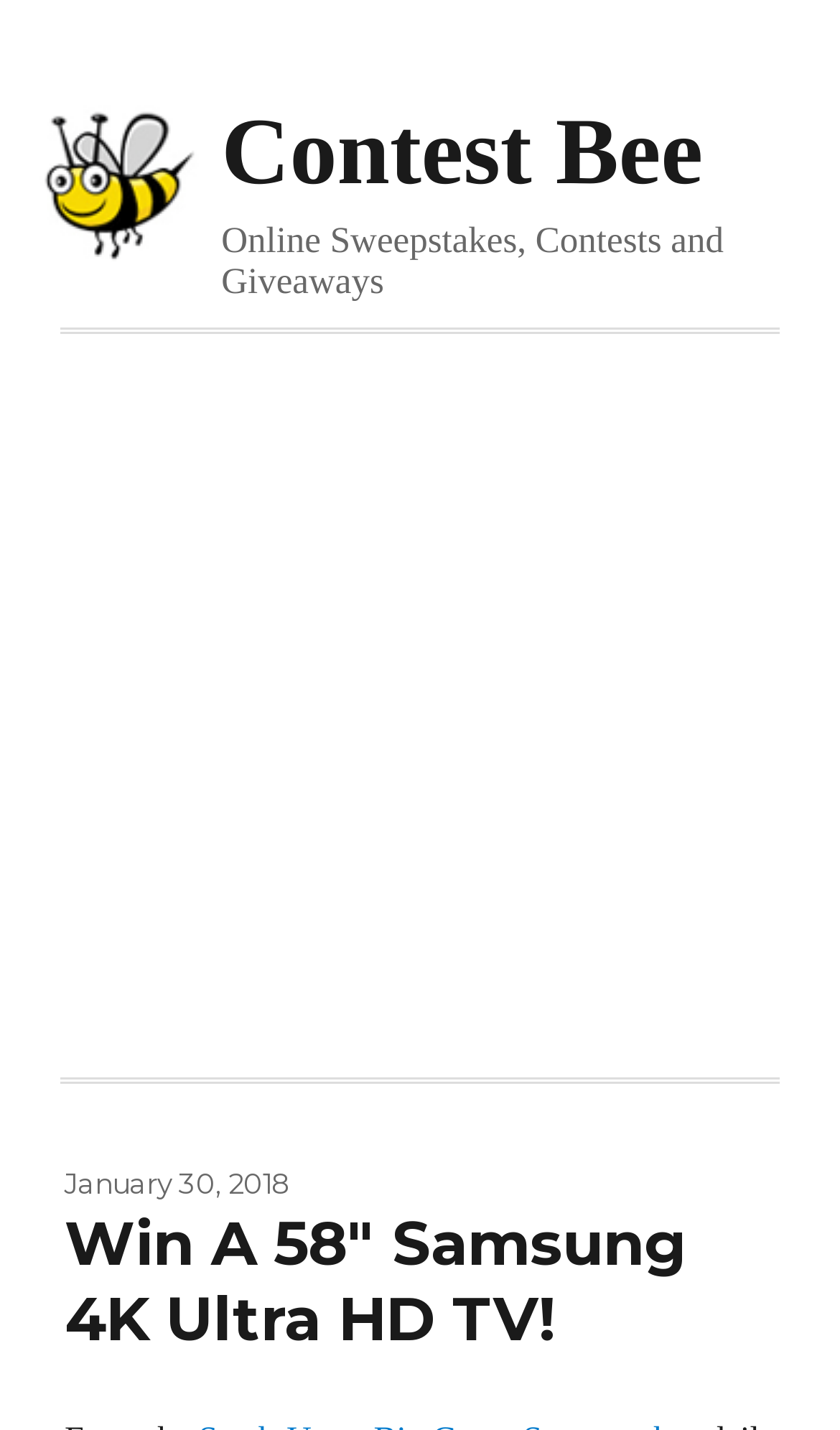Convey a detailed summary of the webpage, mentioning all key elements.

The webpage is a contest page for the Steak-Umm Big Game Sweepstakes. At the top, there is a link to "Contest Bee" and a static text "Online Sweepstakes, Contests and Giveaways" positioned next to it. 

Below these elements, there is a large iframe that occupies most of the page, taking up almost the entire width and about half of the page's height. This iframe contains an advertisement. 

Within the iframe, at the bottom, there is a footer section with a static text displaying the date "January 30, 2018". Above the footer, there is a header section with a heading that reads "Win A 58″ Samsung 4K Ultra HD TV!".